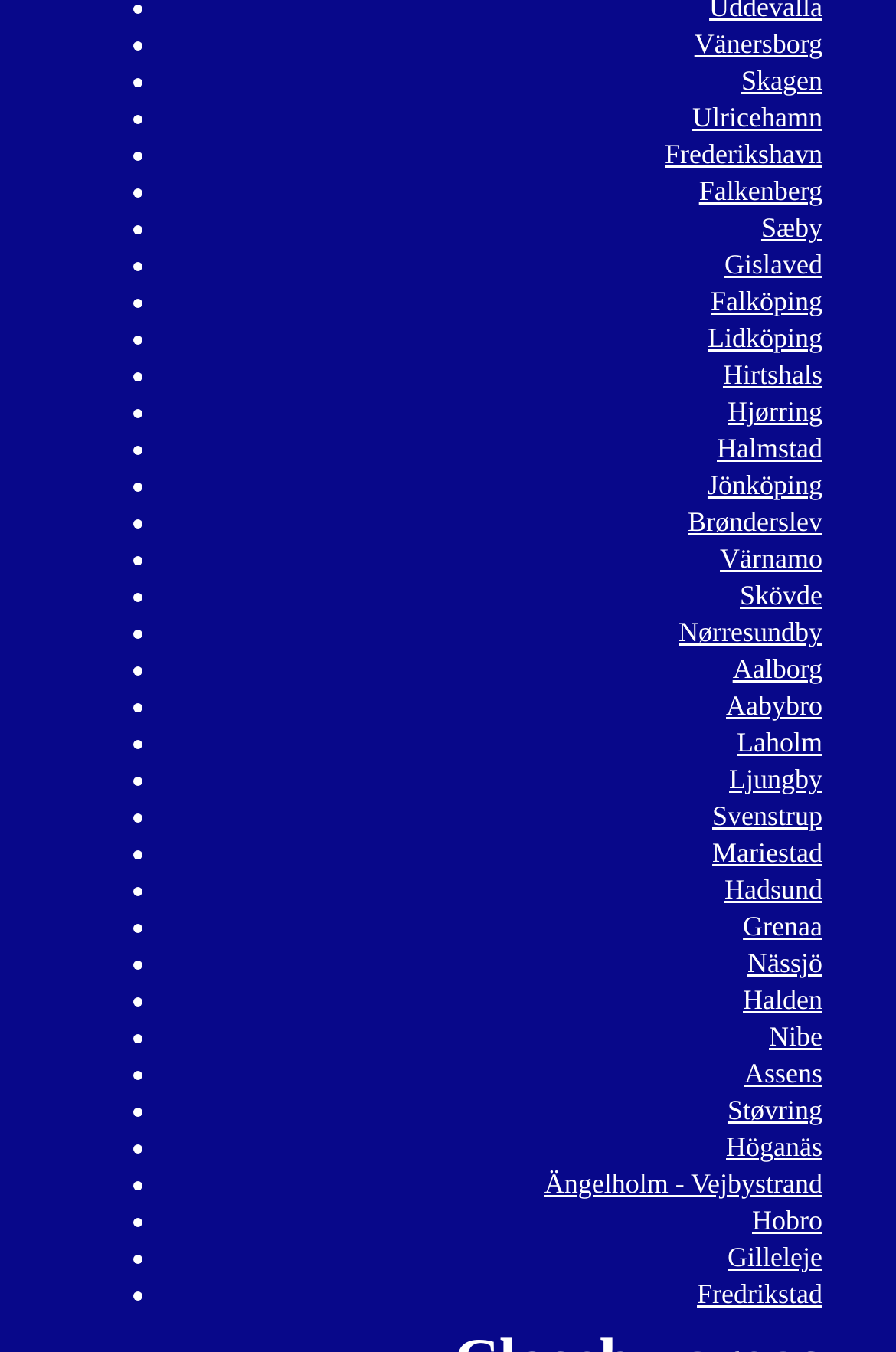Determine the bounding box coordinates for the element that should be clicked to follow this instruction: "Go to Ulricehamn". The coordinates should be given as four float numbers between 0 and 1, in the format [left, top, right, bottom].

[0.773, 0.076, 0.918, 0.099]